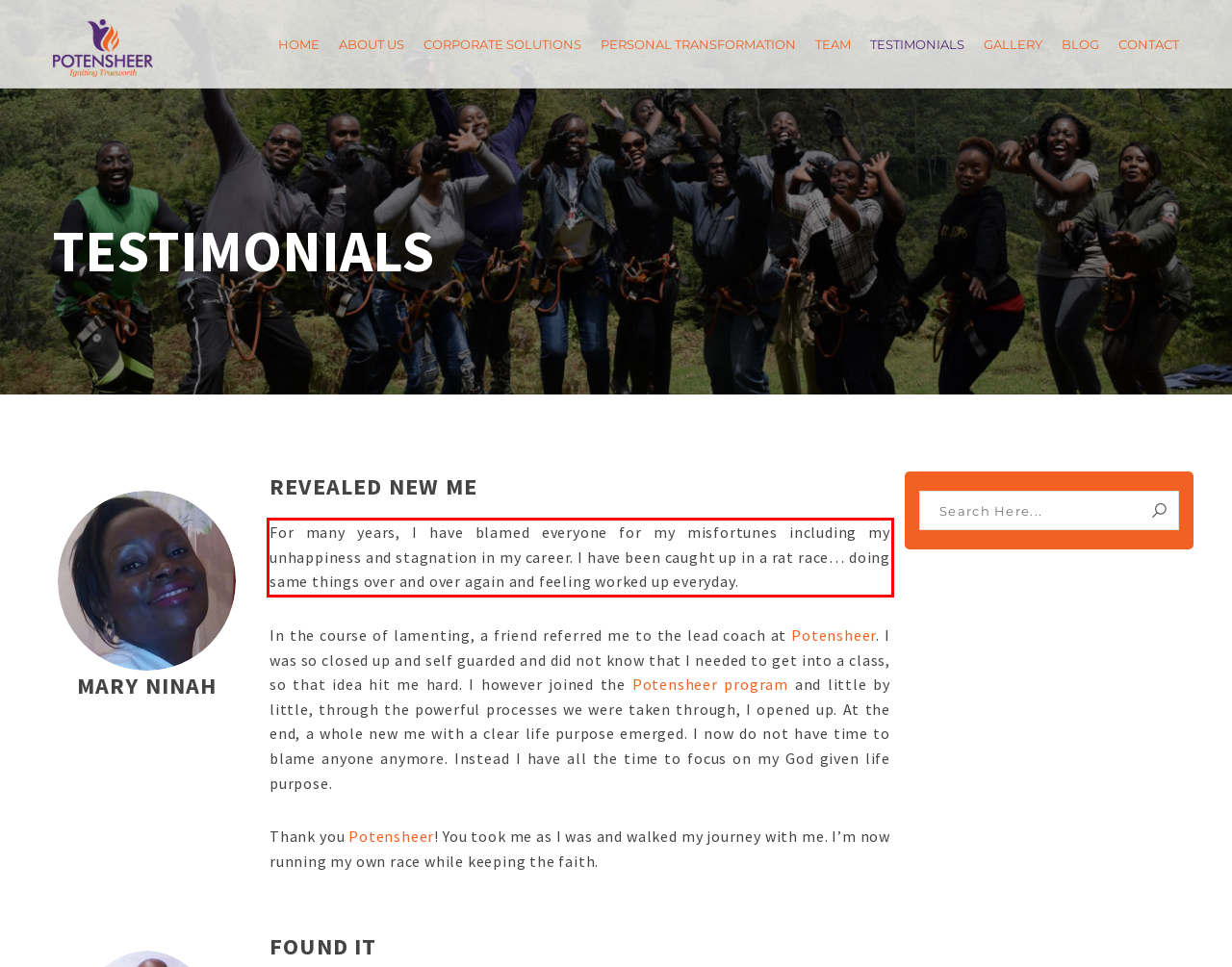You are presented with a screenshot containing a red rectangle. Extract the text found inside this red bounding box.

For many years, I have blamed everyone for my misfortunes including my unhappiness and stagnation in my career. I have been caught up in a rat race… doing same things over and over again and feeling worked up everyday.